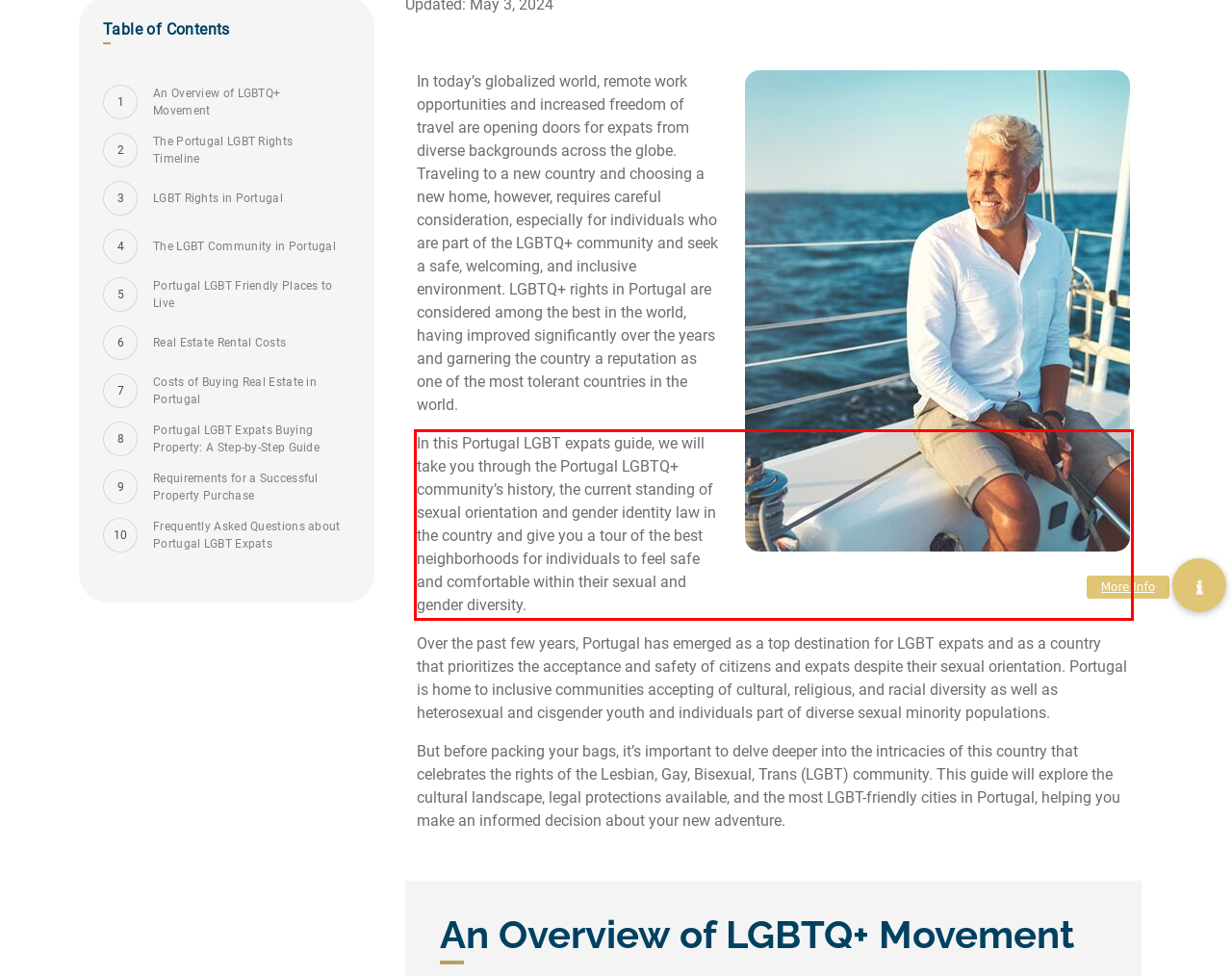Please take the screenshot of the webpage, find the red bounding box, and generate the text content that is within this red bounding box.

In this Portugal LGBT expats guide, we will take you through the Portugal LGBTQ+ community’s history, the current standing of sexual orientation and gender identity law in the country and give you a tour of the best neighborhoods for individuals to feel safe and comfortable within their sexual and gender diversity.